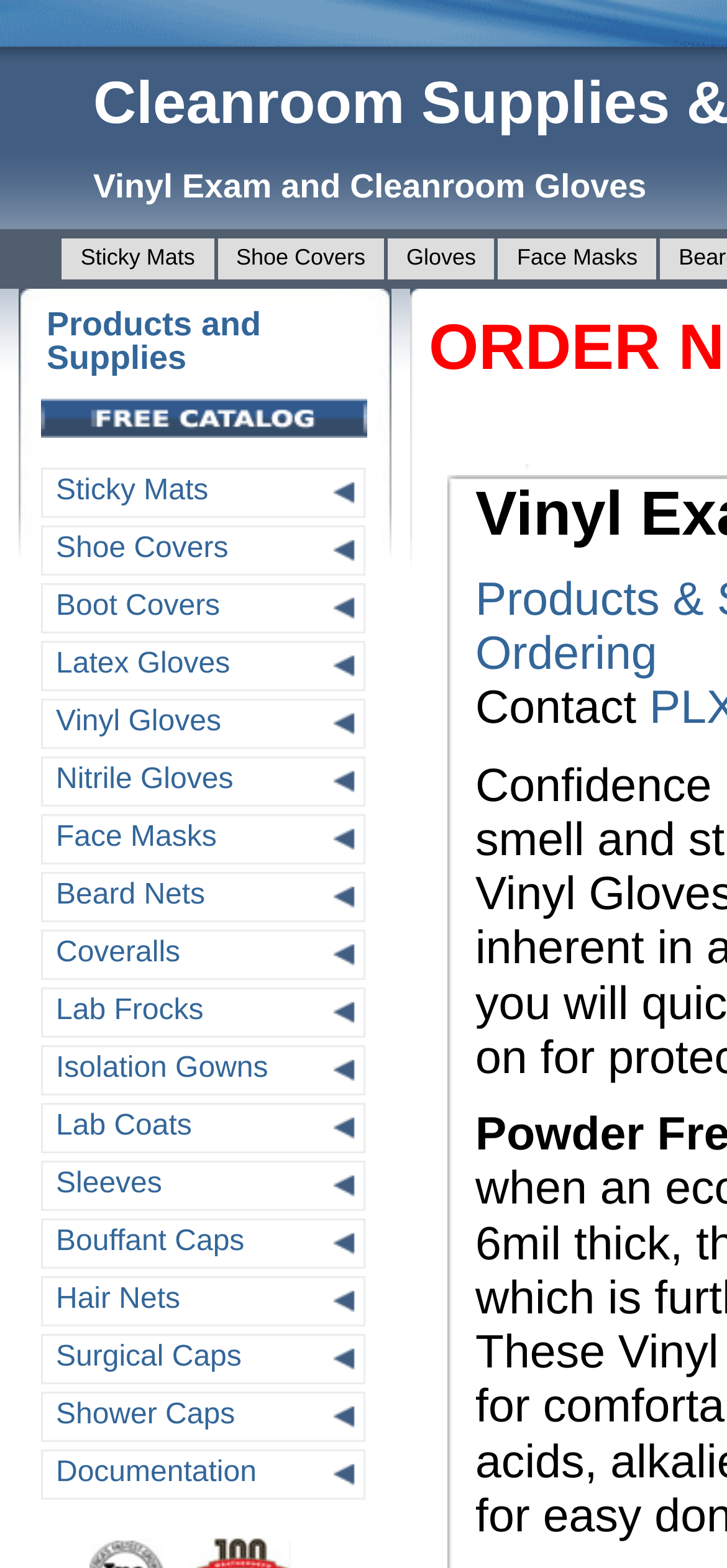Provide the bounding box coordinates for the area that should be clicked to complete the instruction: "Contact us".

[0.654, 0.435, 0.893, 0.469]